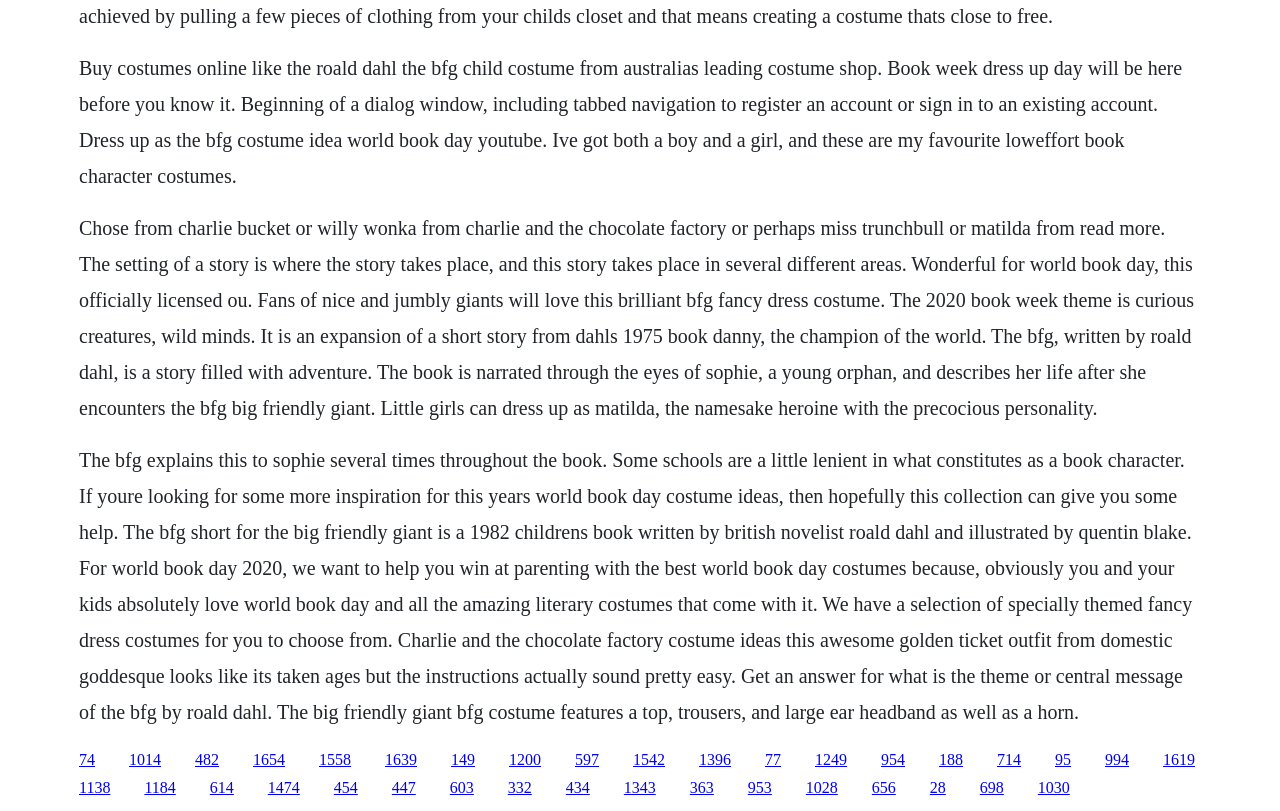Please give a one-word or short phrase response to the following question: 
What is the name of the book written by Roald Dahl?

The BFG